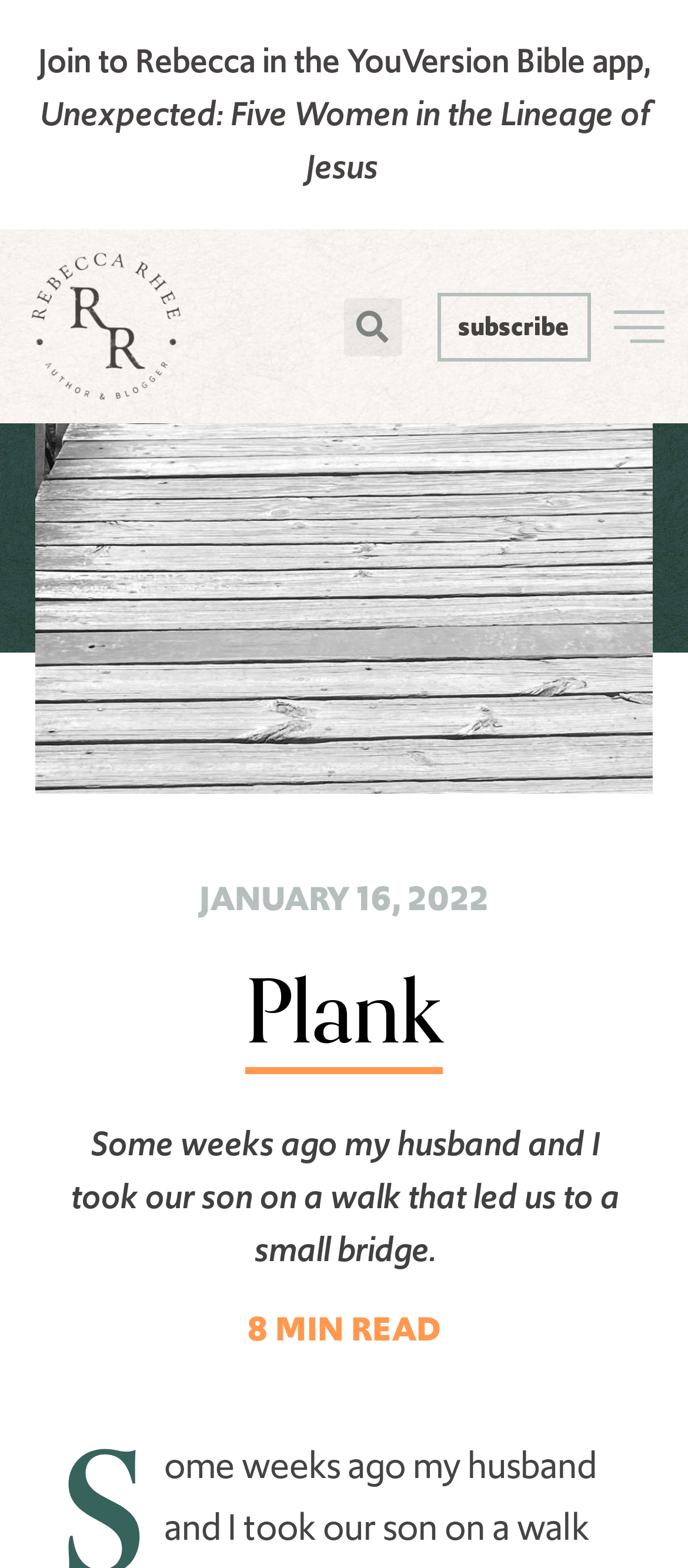What is the date of the article?
Utilize the information in the image to give a detailed answer to the question.

I found the date of the article by looking at the StaticText element with the text 'JANUARY 16, 2022' which is located below the image.